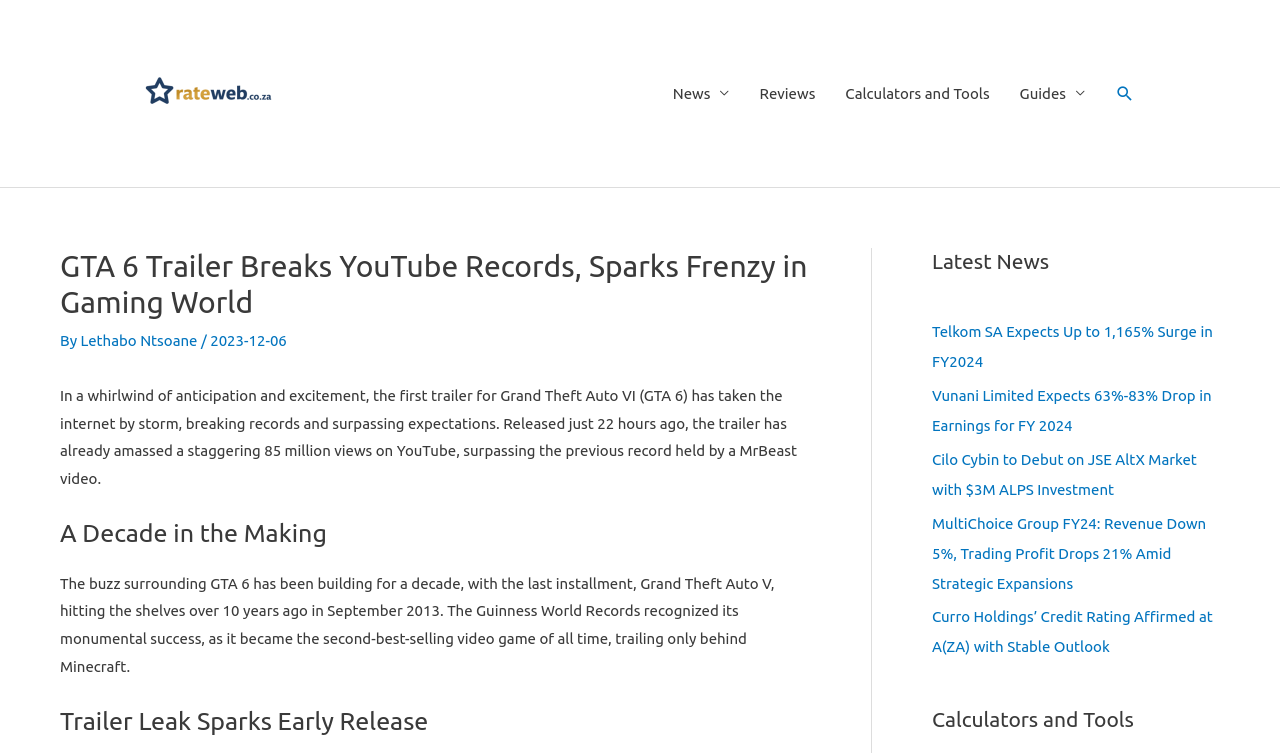Locate the bounding box coordinates of the area where you should click to accomplish the instruction: "Click on the Rateweb link".

[0.102, 0.111, 0.224, 0.133]